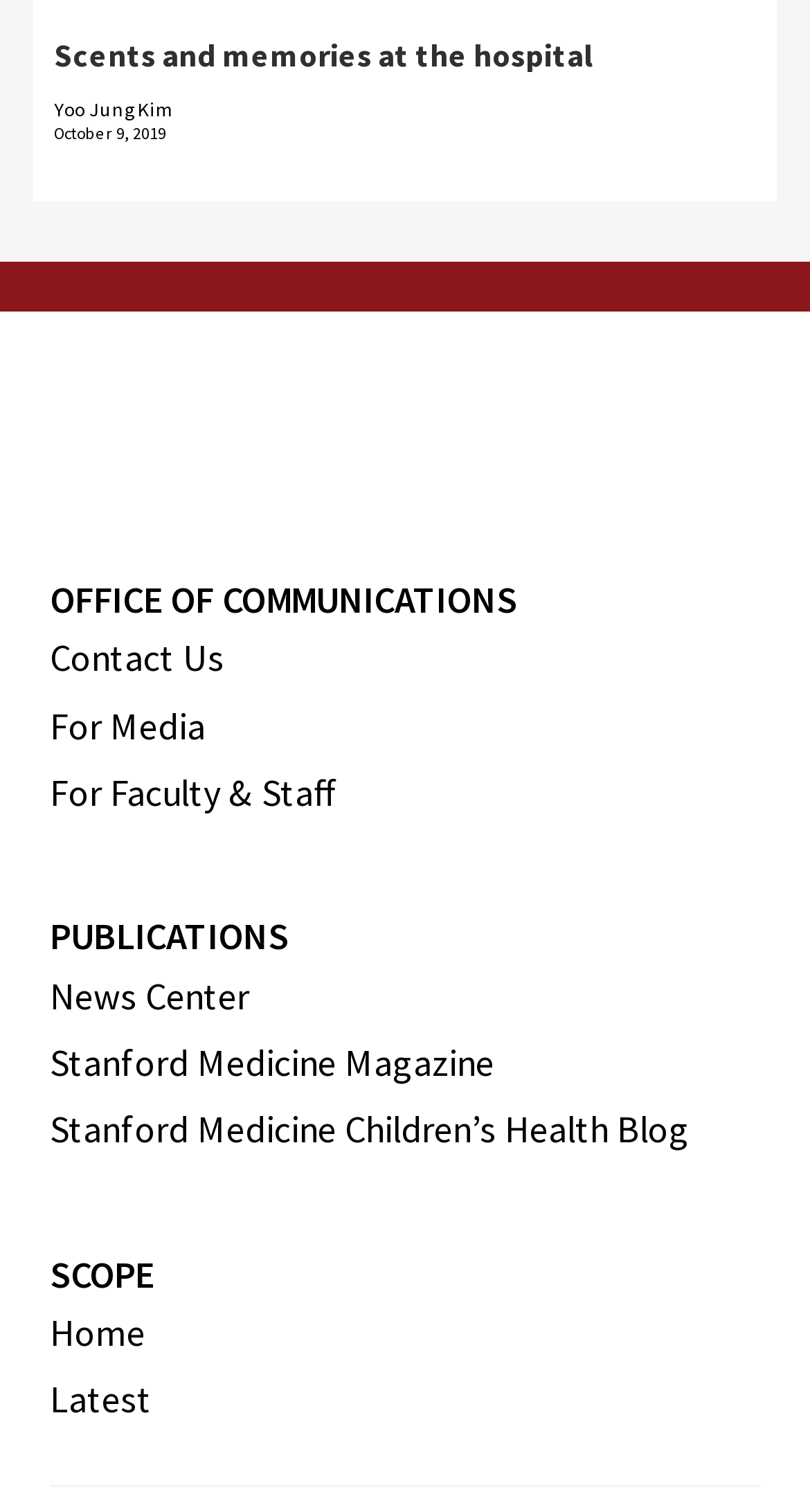Determine the bounding box coordinates of the region to click in order to accomplish the following instruction: "Read the article 'Scents and memories at the hospital'". Provide the coordinates as four float numbers between 0 and 1, specifically [left, top, right, bottom].

[0.067, 0.023, 0.731, 0.049]